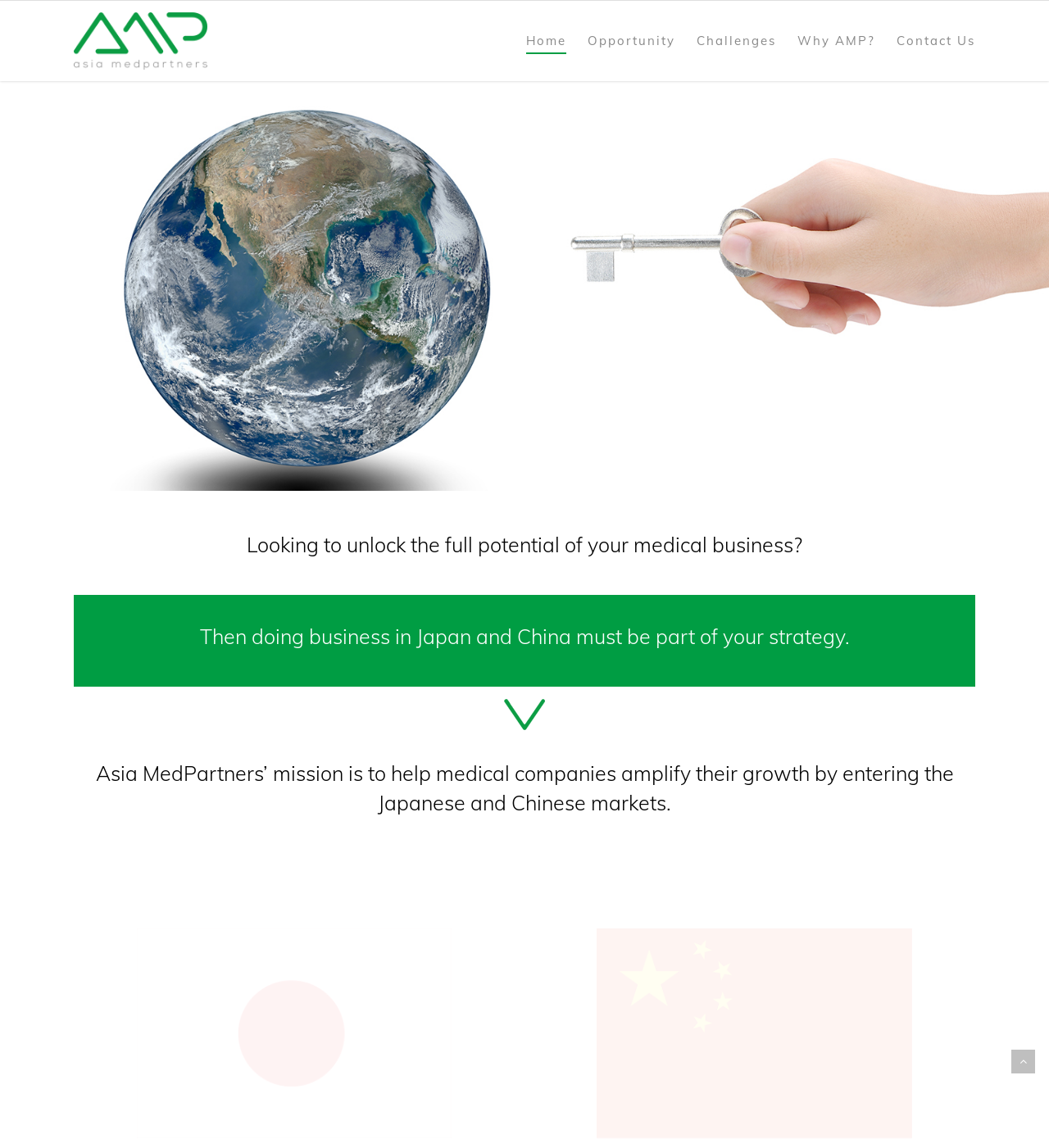How many navigation links are at the top of the webpage?
Based on the screenshot, provide your answer in one word or phrase.

5